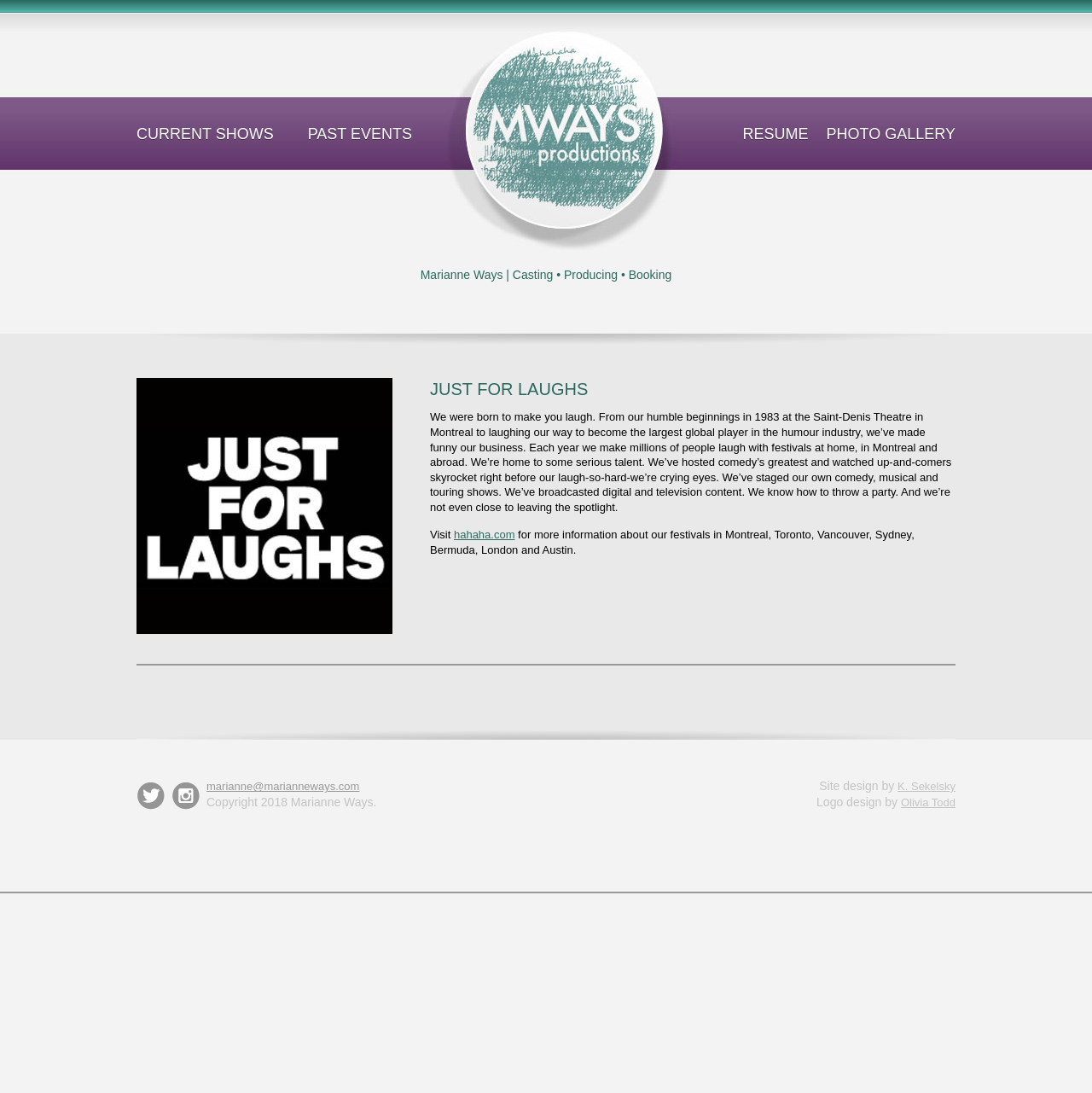Please provide a detailed answer to the question below based on the screenshot: 
What is the purpose of Just For Laughs?

According to the webpage, the purpose of Just For Laughs is to make people laugh, as mentioned in the StaticText element with bounding box coordinates [0.394, 0.376, 0.871, 0.47]. The text states 'We were born to make you laugh...'.